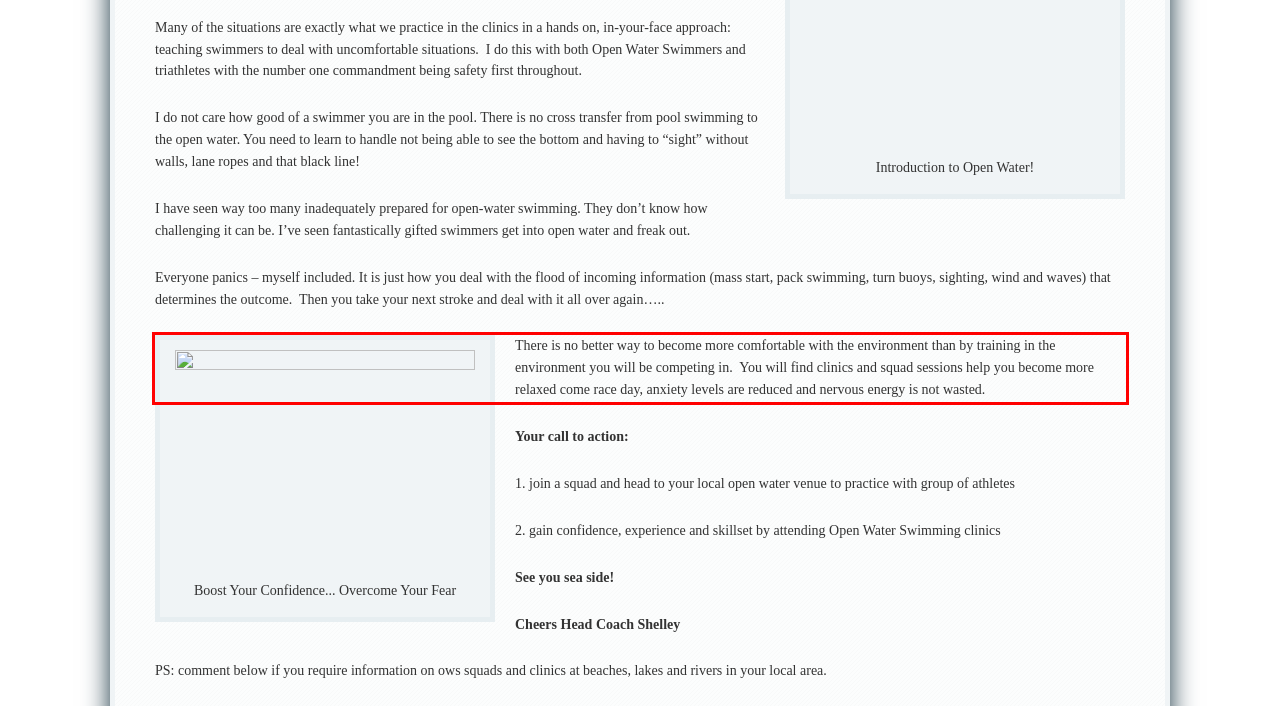You are given a webpage screenshot with a red bounding box around a UI element. Extract and generate the text inside this red bounding box.

There is no better way to become more comfortable with the environment than by training in the environment you will be competing in. You will find clinics and squad sessions help you become more relaxed come race day, anxiety levels are reduced and nervous energy is not wasted.